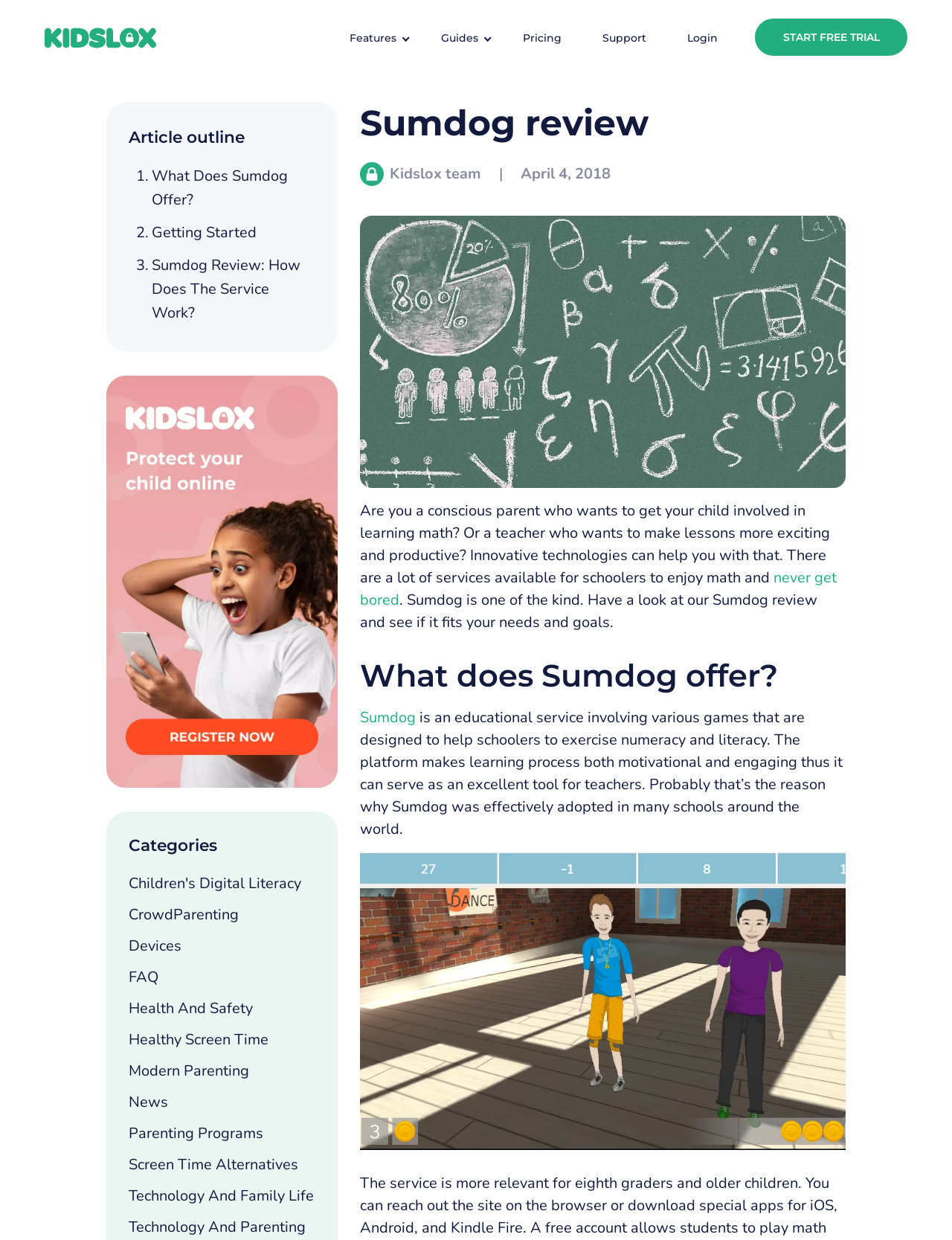Using the provided element description "Health and Safety", determine the bounding box coordinates of the UI element.

[0.135, 0.805, 0.266, 0.821]